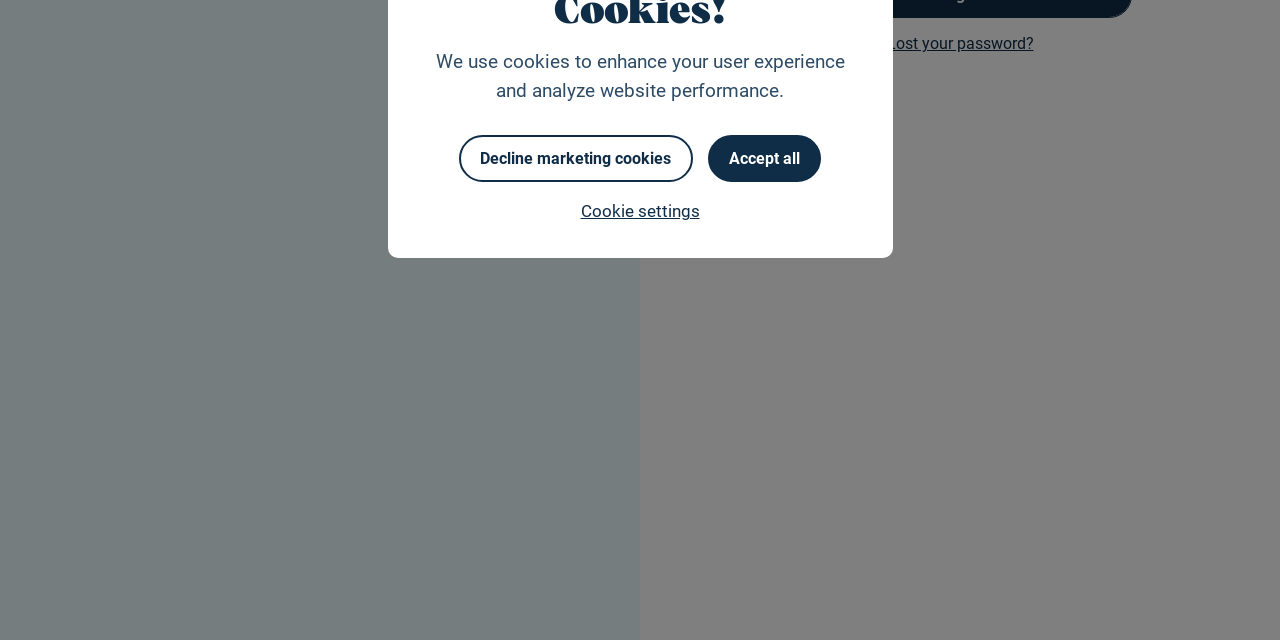Given the element description "Cookie settings" in the screenshot, predict the bounding box coordinates of that UI element.

[0.454, 0.316, 0.546, 0.346]